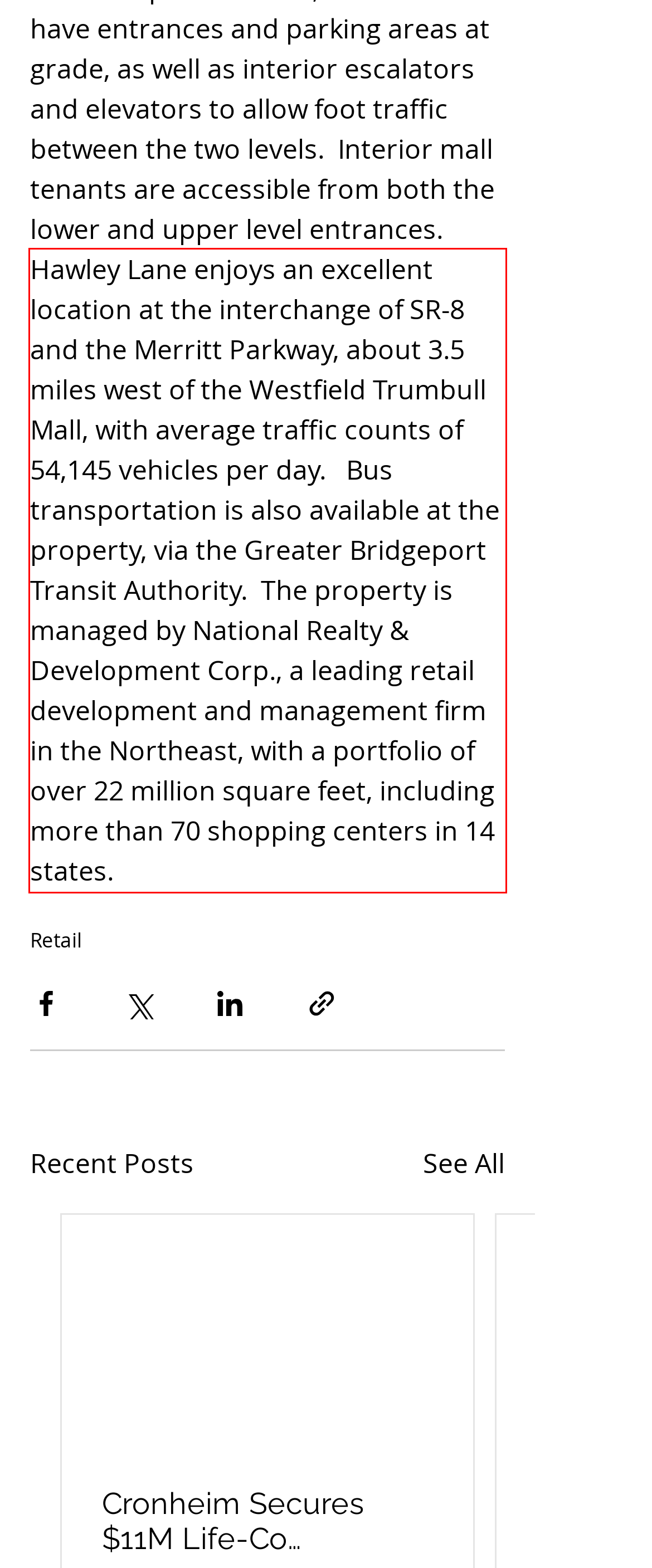Using the provided screenshot of a webpage, recognize and generate the text found within the red rectangle bounding box.

Hawley Lane enjoys an excellent location at the interchange of SR-8 and the Merritt Parkway, about 3.5 miles west of the Westfield Trumbull Mall, with average traffic counts of 54,145 vehicles per day. Bus transportation is also available at the property, via the Greater Bridgeport Transit Authority. The property is managed by National Realty & Development Corp., a leading retail development and management firm in the Northeast, with a portfolio of over 22 million square feet, including more than 70 shopping centers in 14 states.